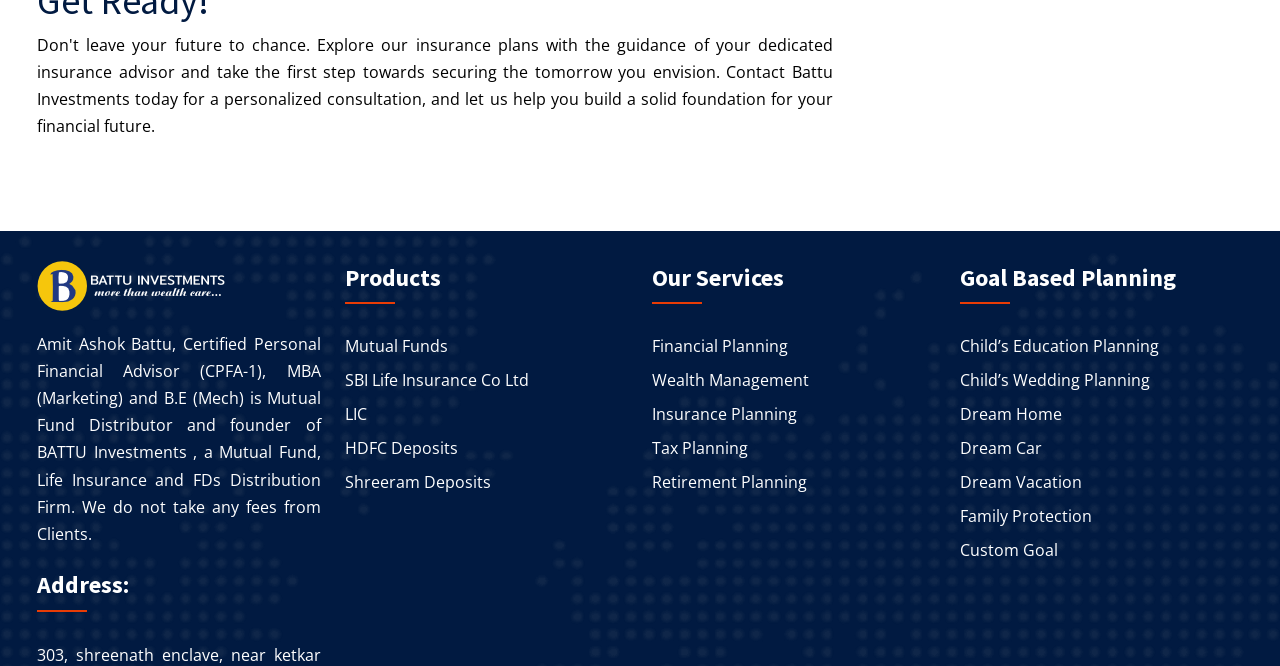Provide a short answer using a single word or phrase for the following question: 
What types of products are offered by BATTU Investments?

Mutual Funds, Insurance, FDs